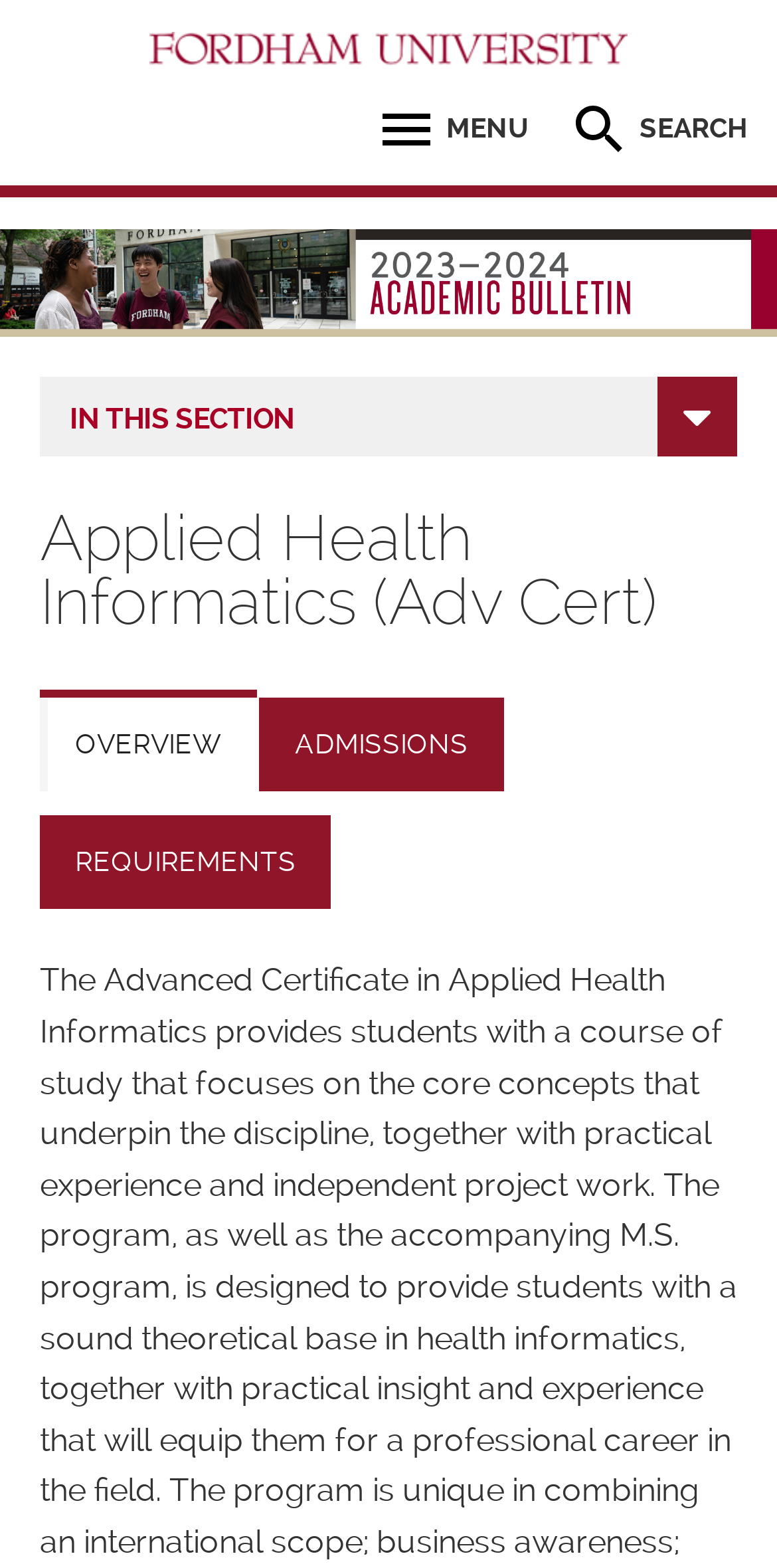Produce an extensive caption that describes everything on the webpage.

The webpage is about the Applied Health Informatics (Adv Cert) program at Fordham University. At the top left of the page, there is a Fordham University logo, which is also a link, and it takes up about 60% of the width of the page. Below the logo, there are two buttons, "MENU" and "SEARCH", placed side by side, taking up about 20% of the width of the page each.

Below these buttons, there is a large image that spans the entire width of the page, with the text "2023-2024 Academic Bulletin" written on it. Underneath this image, there is a link "IN THIS SECTION" that takes up about 90% of the width of the page.

The main content of the page is divided into sections, with a heading "Applied Health Informatics (Adv Cert)" that takes up about 90% of the width of the page. Below the heading, there is a navigation menu with three tabs: "OVERVIEW", "ADMISSIONS", and "REQUIREMENTS". The "OVERVIEW" tab is selected by default, and it takes up about 30% of the width of the page. The other two tabs are not selected and take up about 30% and 40% of the width of the page, respectively.

At the bottom right of the page, there is a link "Back to Top" with an arrow icon, which takes up about 10% of the width of the page.